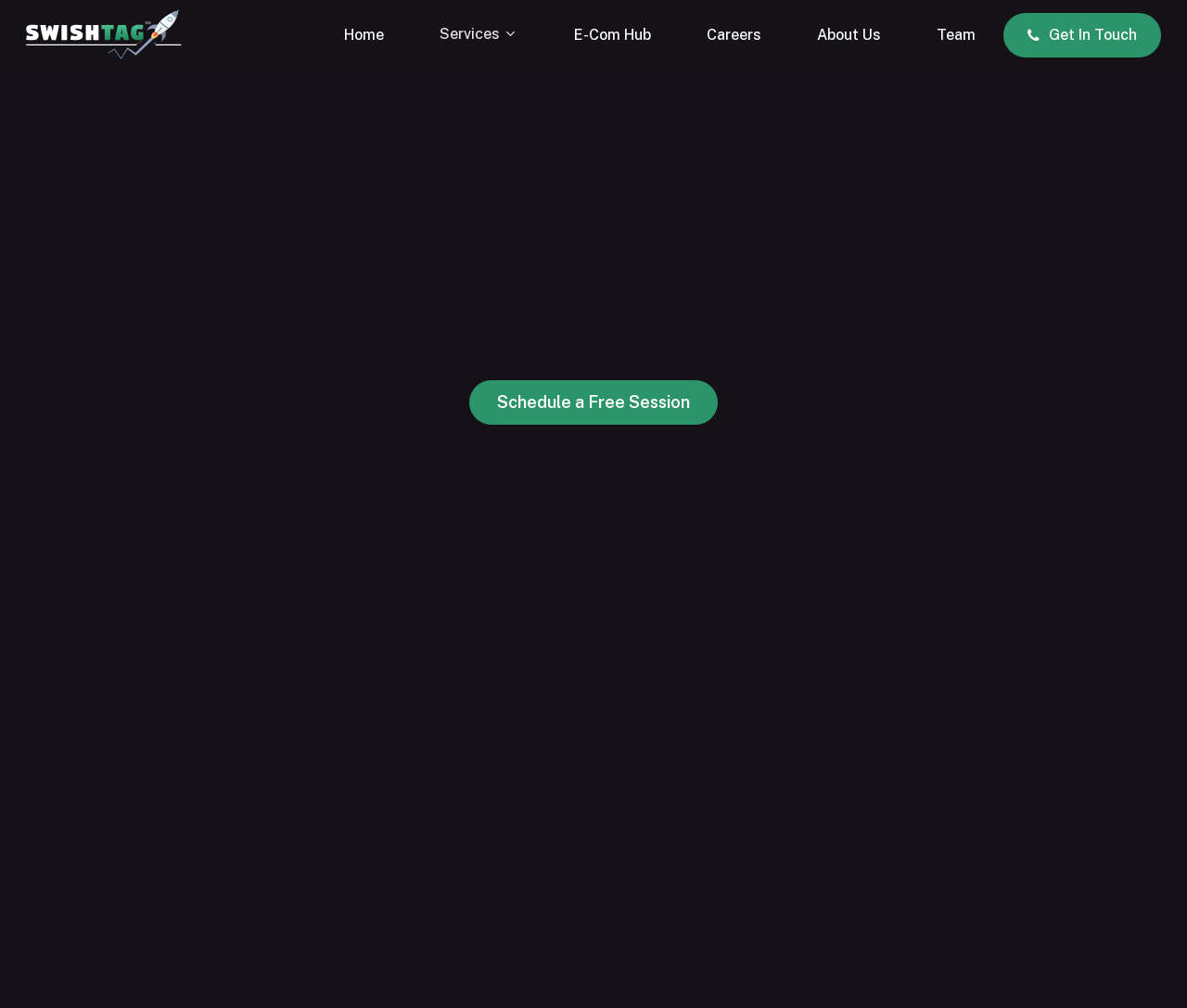Write a detailed summary of the webpage.

The webpage is about Swishtag's web application maintenance and support services. At the top left, there is a link to the website's homepage, "swishtag.com", accompanied by a small image of the same logo. 

Below this, there is a navigation menu with links to various pages, including "Home", "Services", "E-Com Hub", "Careers", "About Us", and "Team". The last link, "Get In Touch", has an icon alongside the text.

The main content of the page is divided into sections. The first section has a heading that reads "Comprehensive Web Application Maintenance and Support Services" and a subheading that explains the benefits of their services, including seamless performance, enhanced functionality, and top-notch security.

Below this, there is a call-to-action section with a heading "Schedule a Free Session" and a link to do so. 

The page also features a section showcasing the company's clients, with logos of various well-known brands, including Backdock, EY, Movo, Ugly Food, Club Colors, Buttercup, Trolley, AeroFlow Dynamics, and Shell.

At the bottom of the page, there is a section with a heading "Top-Rated Application Maintenance and Support" and a static text that reads "Unleash the Potential of Your Web Apps with".